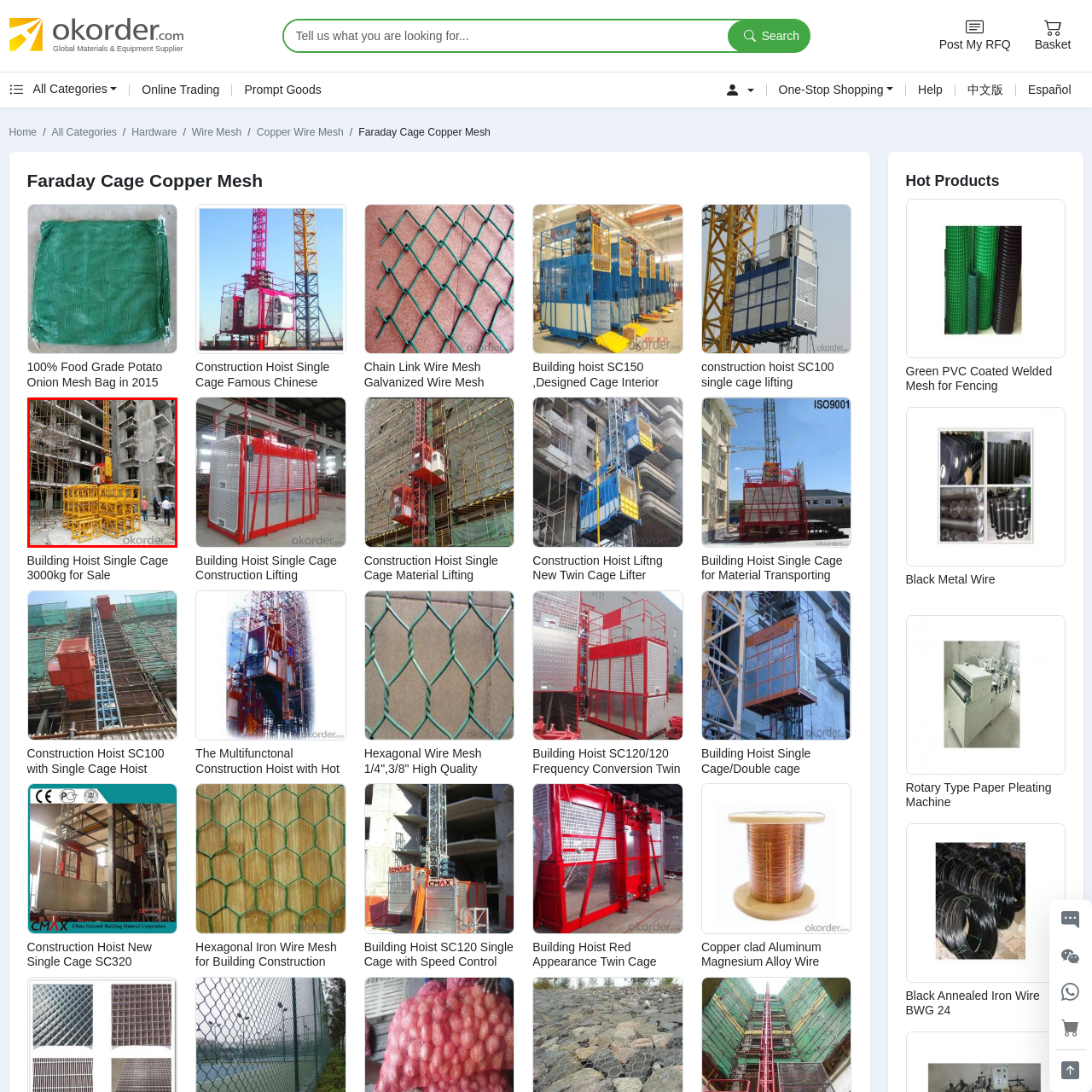Explain in detail what is happening in the red-marked area of the image.

The image features a construction site showcasing a bright orange building hoist positioned beside a multi-story building under construction. The hoist, designed for efficient material and personnel lifting, is surrounded by a stack of yellow cage structures, which serve as platforms for transporting goods and workers at elevated heights. In the background, the skeletal framework of concrete floors and scaffolding is visible, indicating active construction work. Two workers in hard hats can be seen nearby, emphasizing the operational environment of the site. This scene captures the dynamic nature of modern construction practices and the importance of hoisting equipment in enhancing safety and productivity.